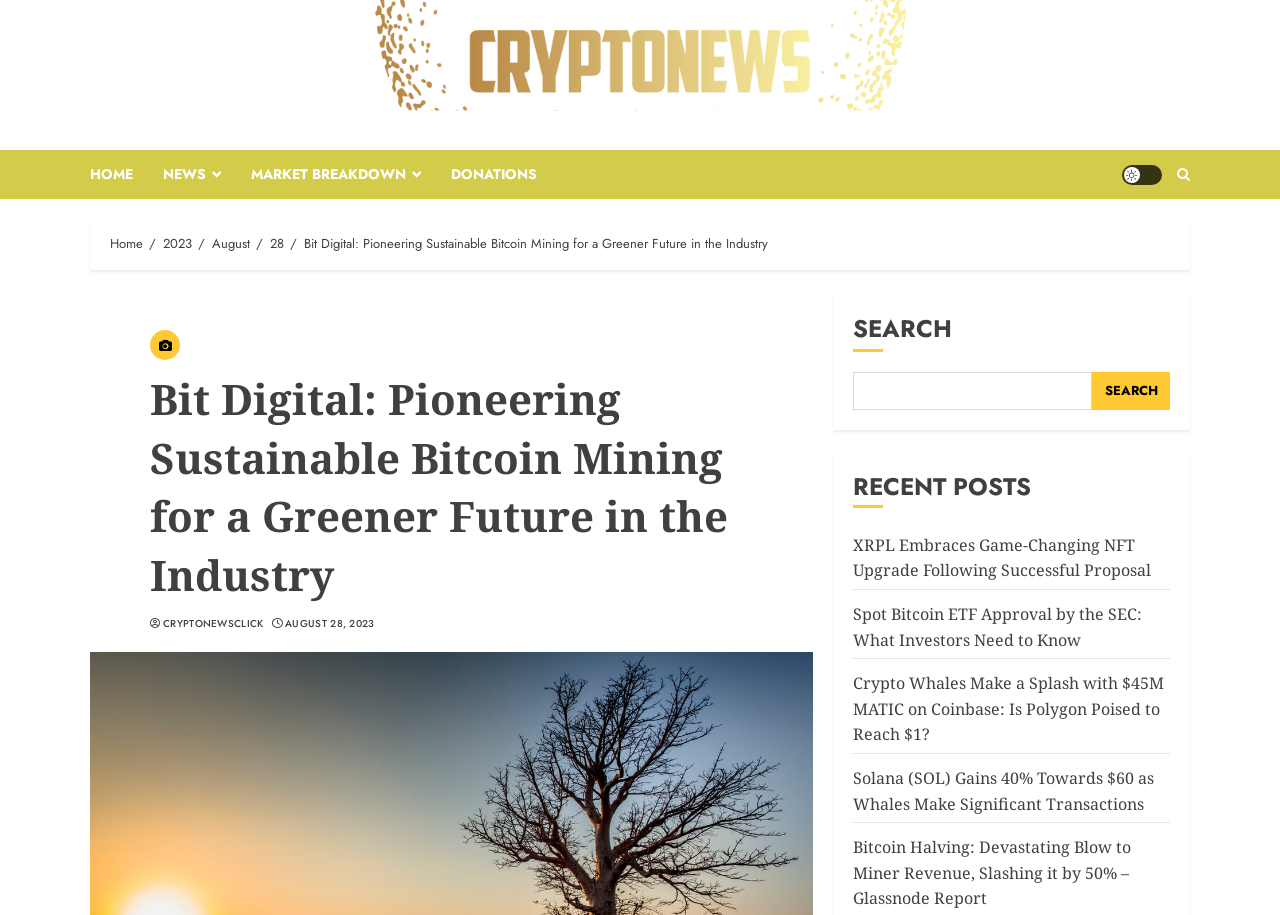How many recent posts are there?
Please utilize the information in the image to give a detailed response to the question.

I counted the number of links under the 'RECENT POSTS' heading, which are 5 links to different articles. Therefore, there are 5 recent posts.